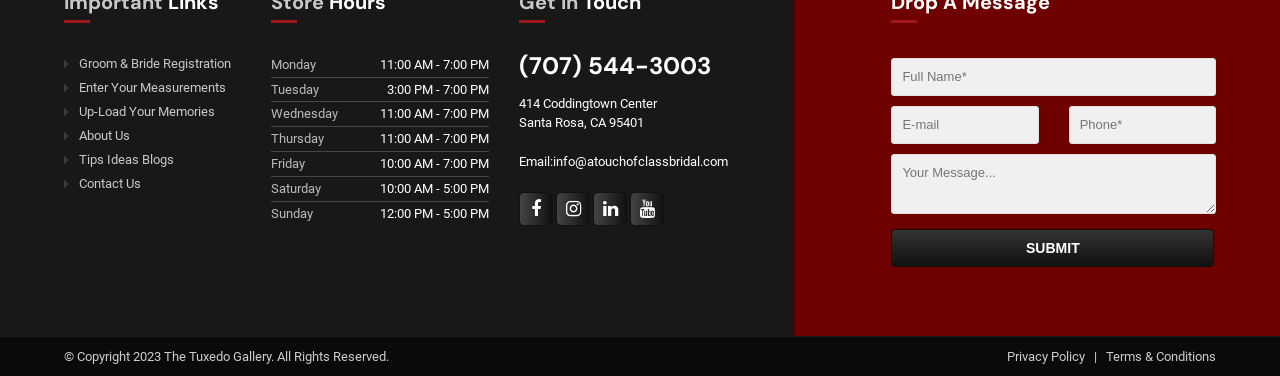What is the phone number of the business?
Could you please answer the question thoroughly and with as much detail as possible?

I found the phone number by looking at the heading element on the webpage. The heading element contains the phone number '(707) 544-3003'.